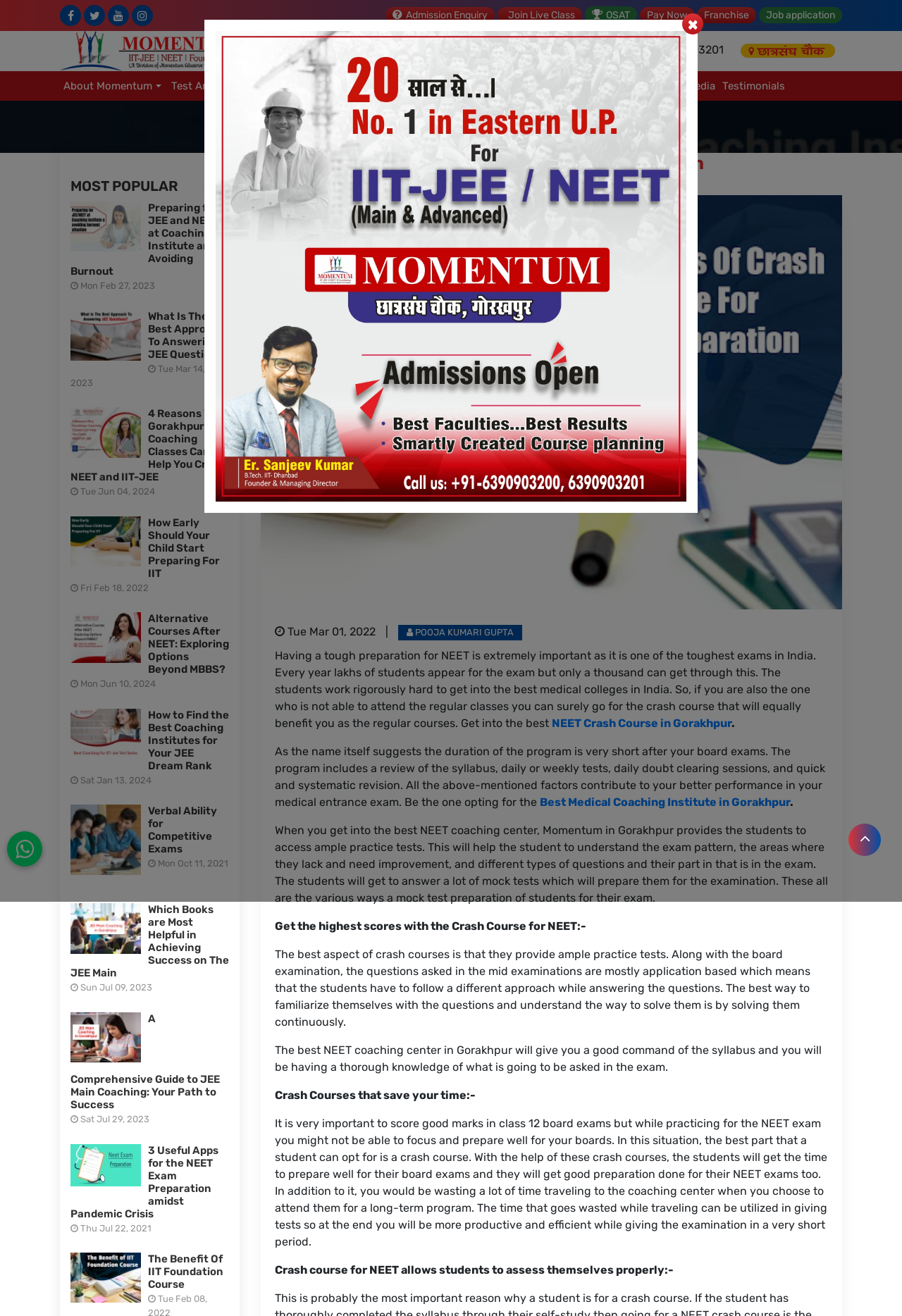Find the bounding box coordinates of the area to click in order to follow the instruction: "Read the blog".

[0.347, 0.091, 0.373, 0.101]